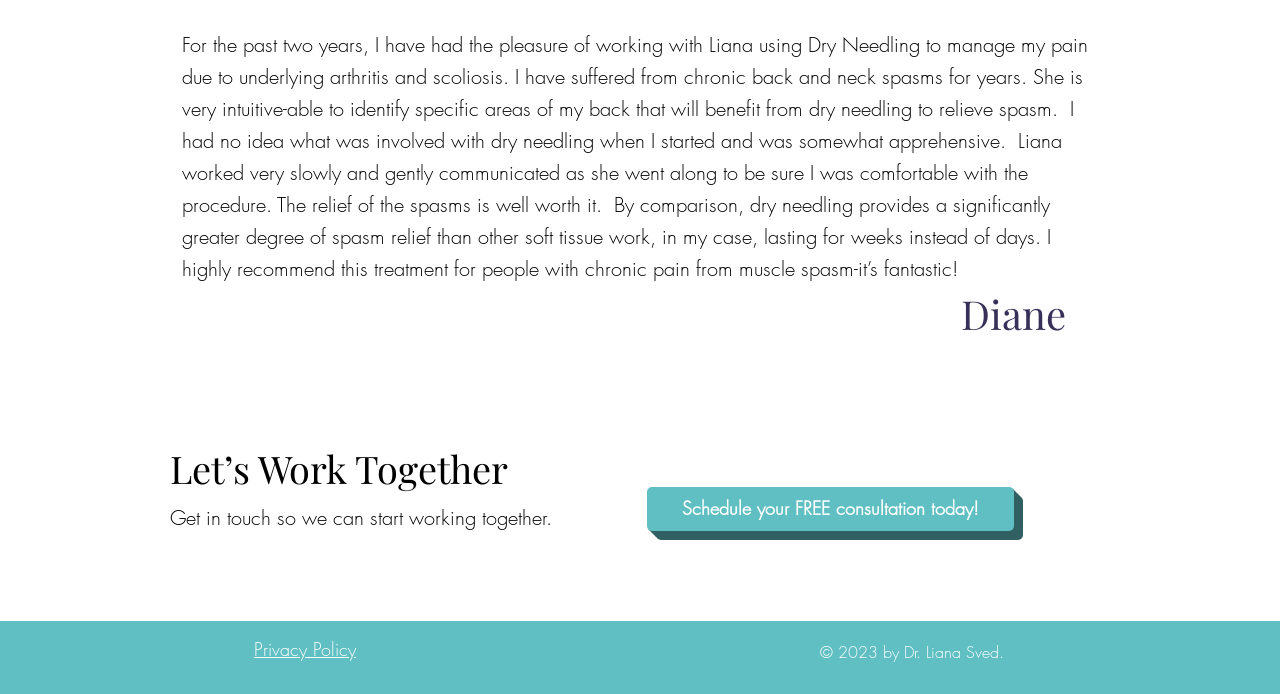What is the topic of the testimonial written by Diane?
Based on the image, give a one-word or short phrase answer.

Pain management